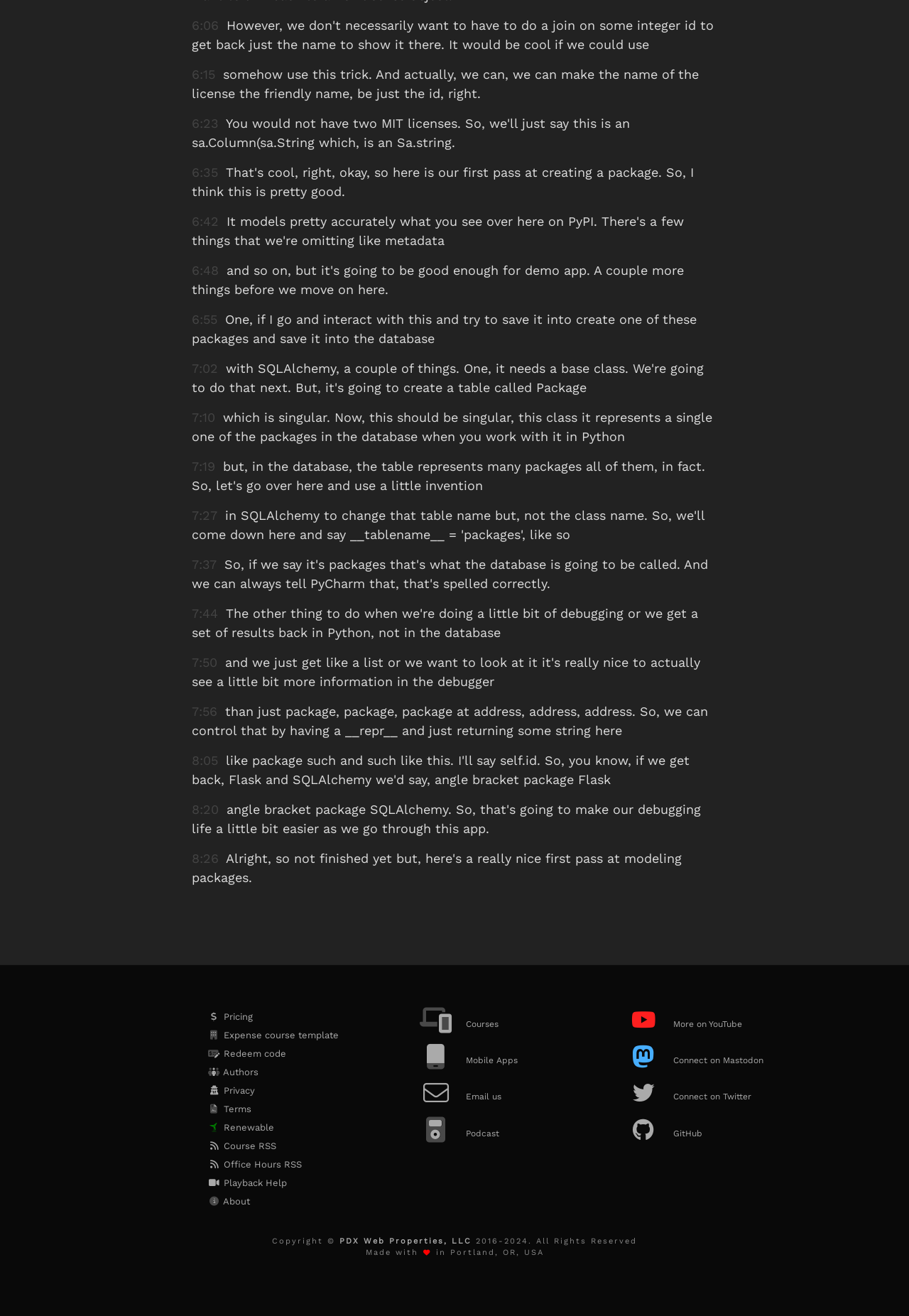What is the copyright year range?
Using the information presented in the image, please offer a detailed response to the question.

The copyright year range is specified in the StaticText element with the value '2016-2024. All Rights Reserved', indicating that the copyright is valid from 2016 to 2024.